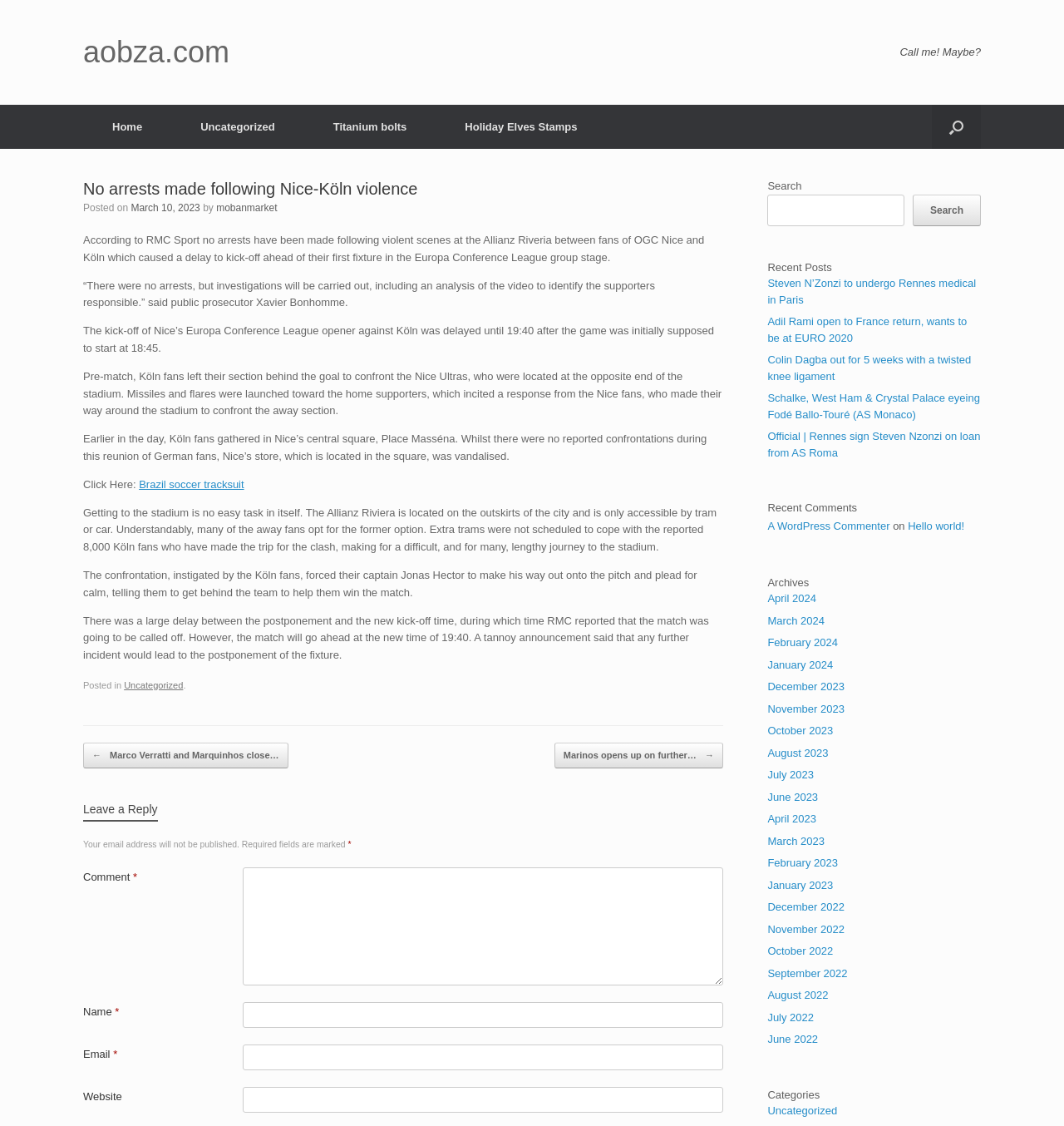Describe the webpage meticulously, covering all significant aspects.

This webpage is about a news article titled "No arrests made following Nice-Köln violence" on aobza.com. At the top, there is a link to the website's homepage and a search bar. Below the title, there are several links to categories, including "Home", "Uncategorized", "Titanium bolts", and "Holiday Elves Stamps".

The main article is divided into several paragraphs, describing the violent scenes between fans of OGC Nice and Köln at the Allianz Riviera stadium, which caused a delay to the kick-off of their Europa Conference League match. The article quotes the public prosecutor, Xavier Bonhomme, and provides details about the incidents, including the vandalism of Nice's store and the confrontation between fans.

On the right side of the page, there is a section with recent posts, including links to articles about Steven N'Zonzi, Adil Rami, and Colin Dagba. Below this section, there is a list of recent comments, including a comment from "A WordPress Commenter" on the article "Hello world!". Further down, there is an archives section, listing links to articles from different months, from April 2024 to September 2022.

At the bottom of the page, there is a comment section, where users can leave a reply. The section includes fields for name, email, and website, as well as a text box for the comment.